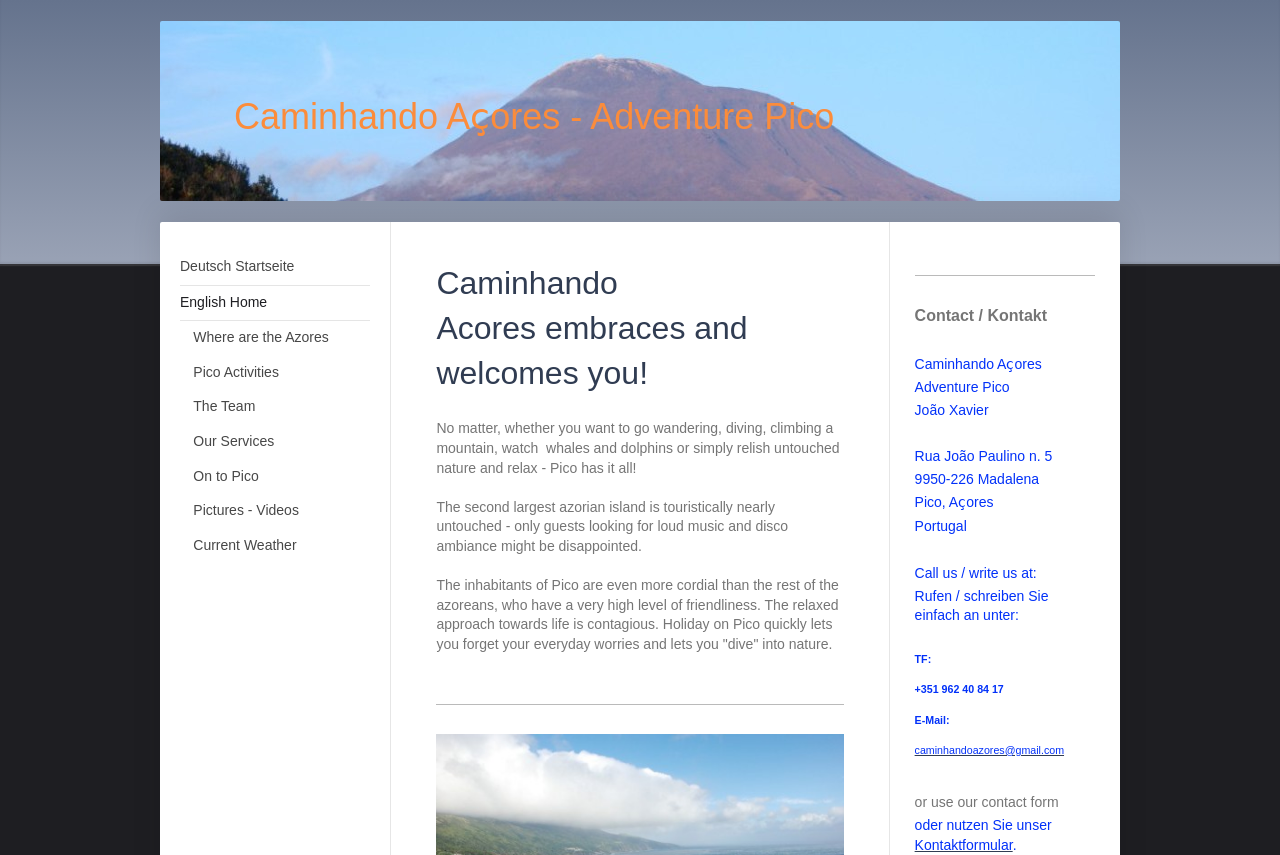Please determine the bounding box coordinates of the area that needs to be clicked to complete this task: 'Switch to German homepage'. The coordinates must be four float numbers between 0 and 1, formatted as [left, top, right, bottom].

[0.141, 0.291, 0.289, 0.334]